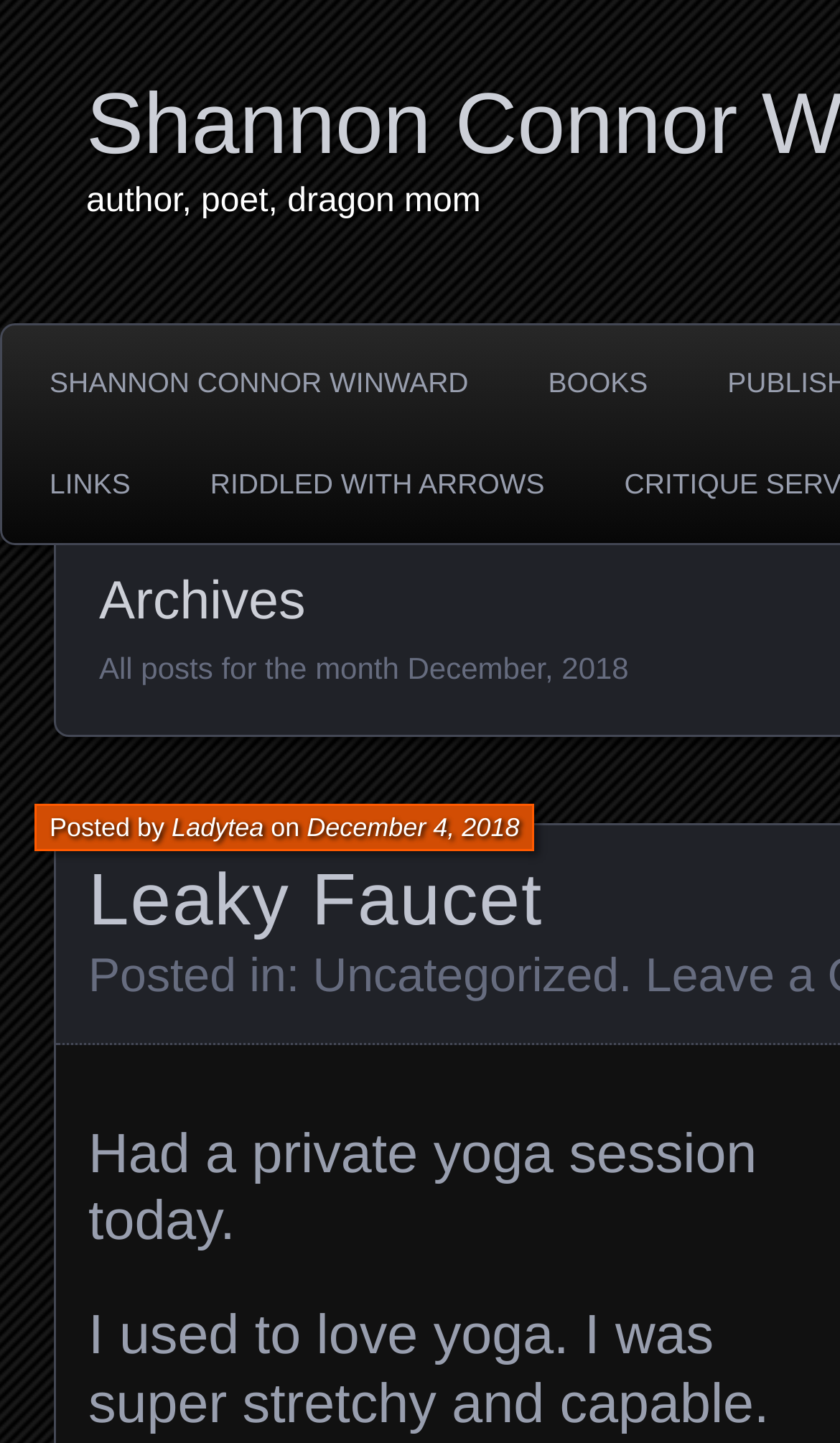Please give a one-word or short phrase response to the following question: 
What is the category of the post?

Uncategorized